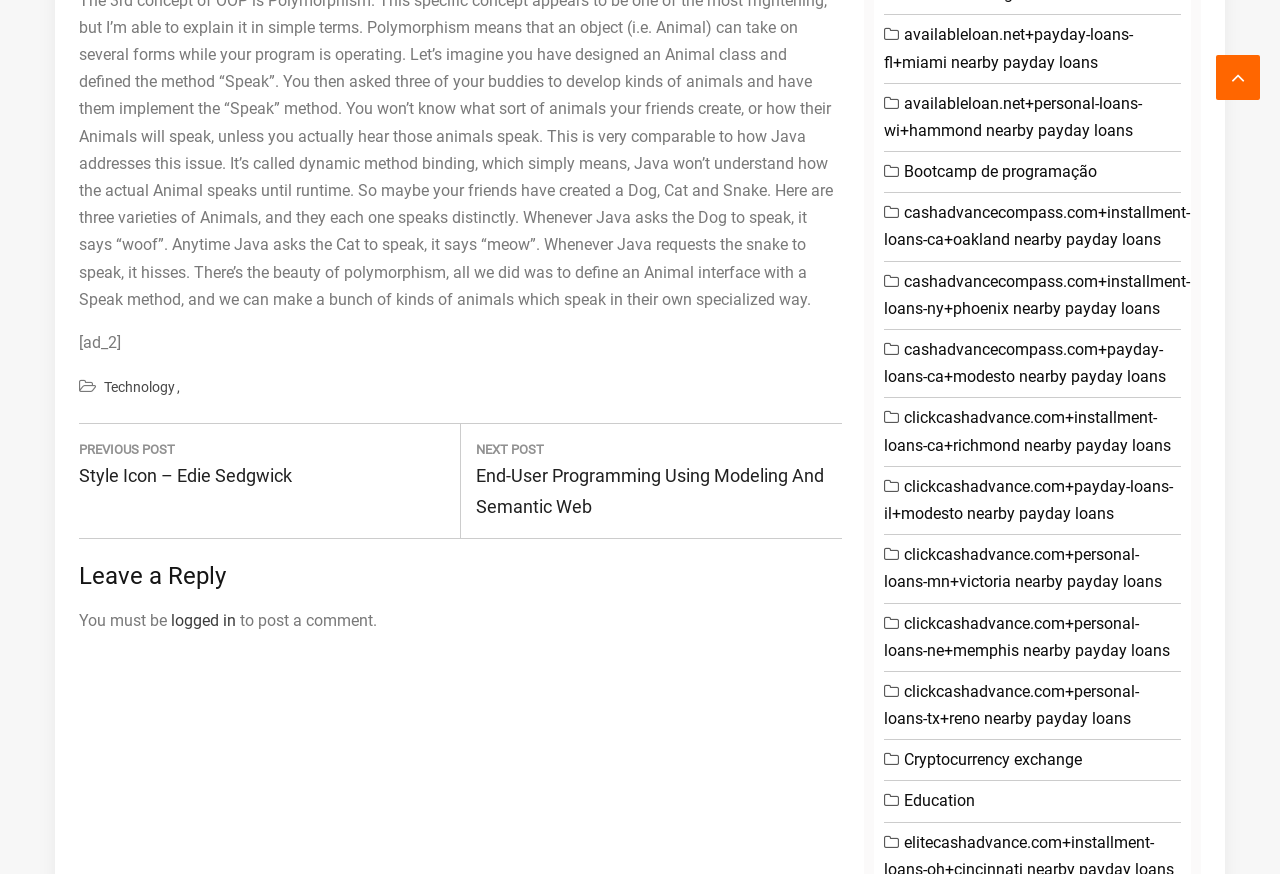Use a single word or phrase to answer the question:
What is the purpose of the 'Leave a Reply' section?

To post a comment